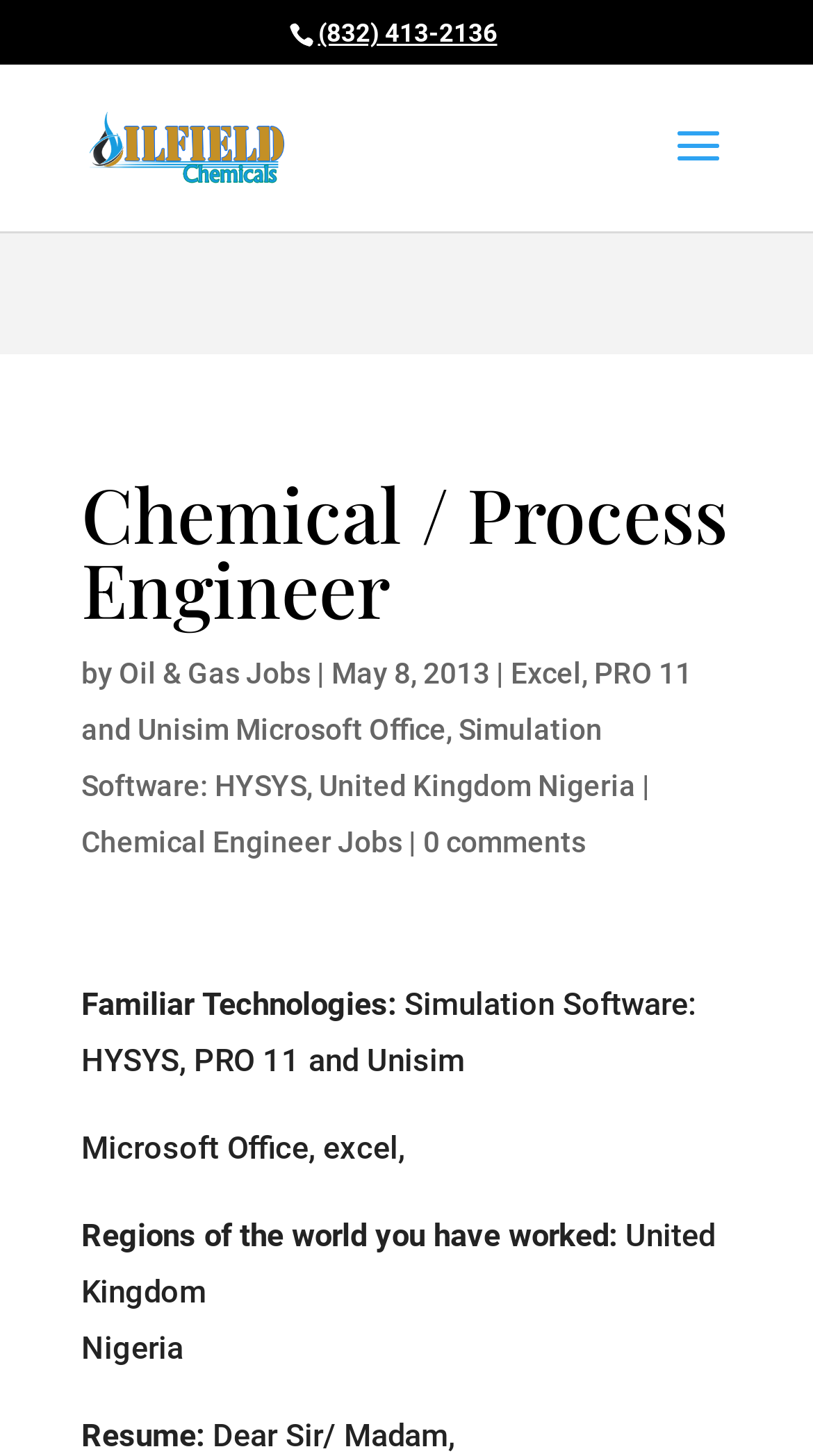Please provide the bounding box coordinates for the element that needs to be clicked to perform the instruction: "Call the phone number". The coordinates must consist of four float numbers between 0 and 1, formatted as [left, top, right, bottom].

[0.391, 0.013, 0.612, 0.033]